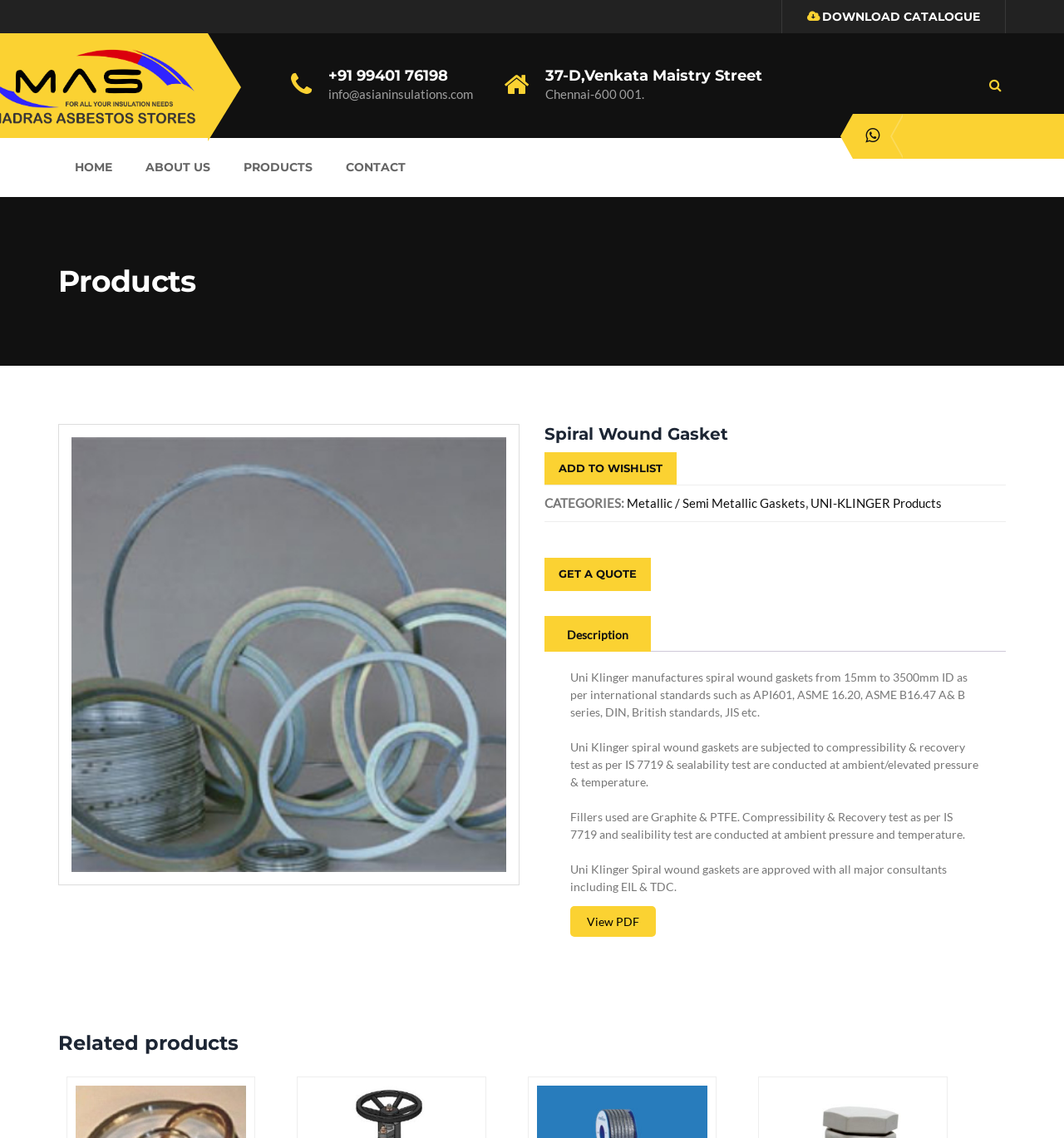Give a one-word or short phrase answer to the question: 
How many related products are displayed on this webpage?

4